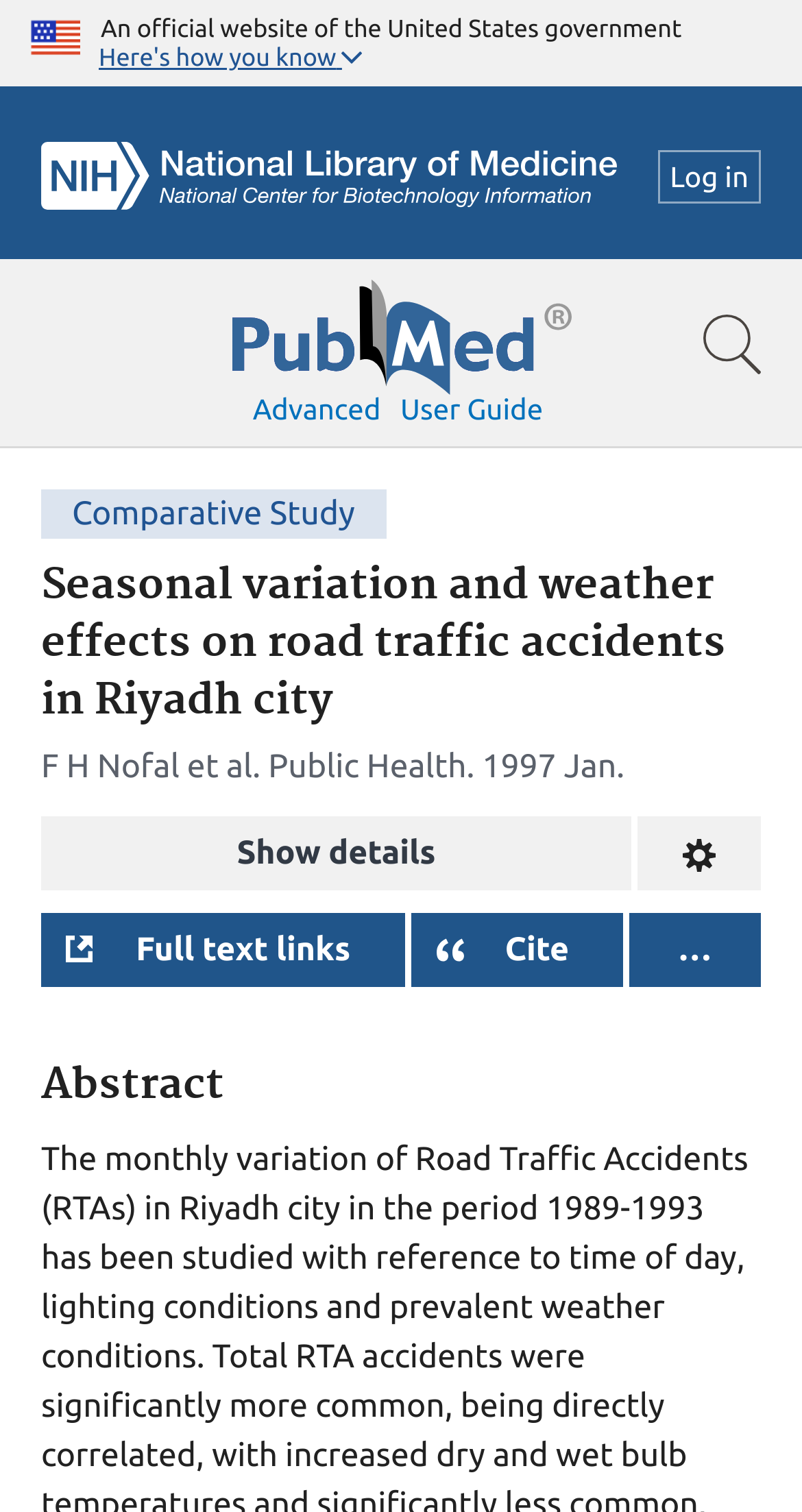Please examine the image and answer the question with a detailed explanation:
Who is the author of the article?

I found this answer by looking at the section below the heading, where I found the text 'F H Nofal et al.' which indicates the authors of the article.